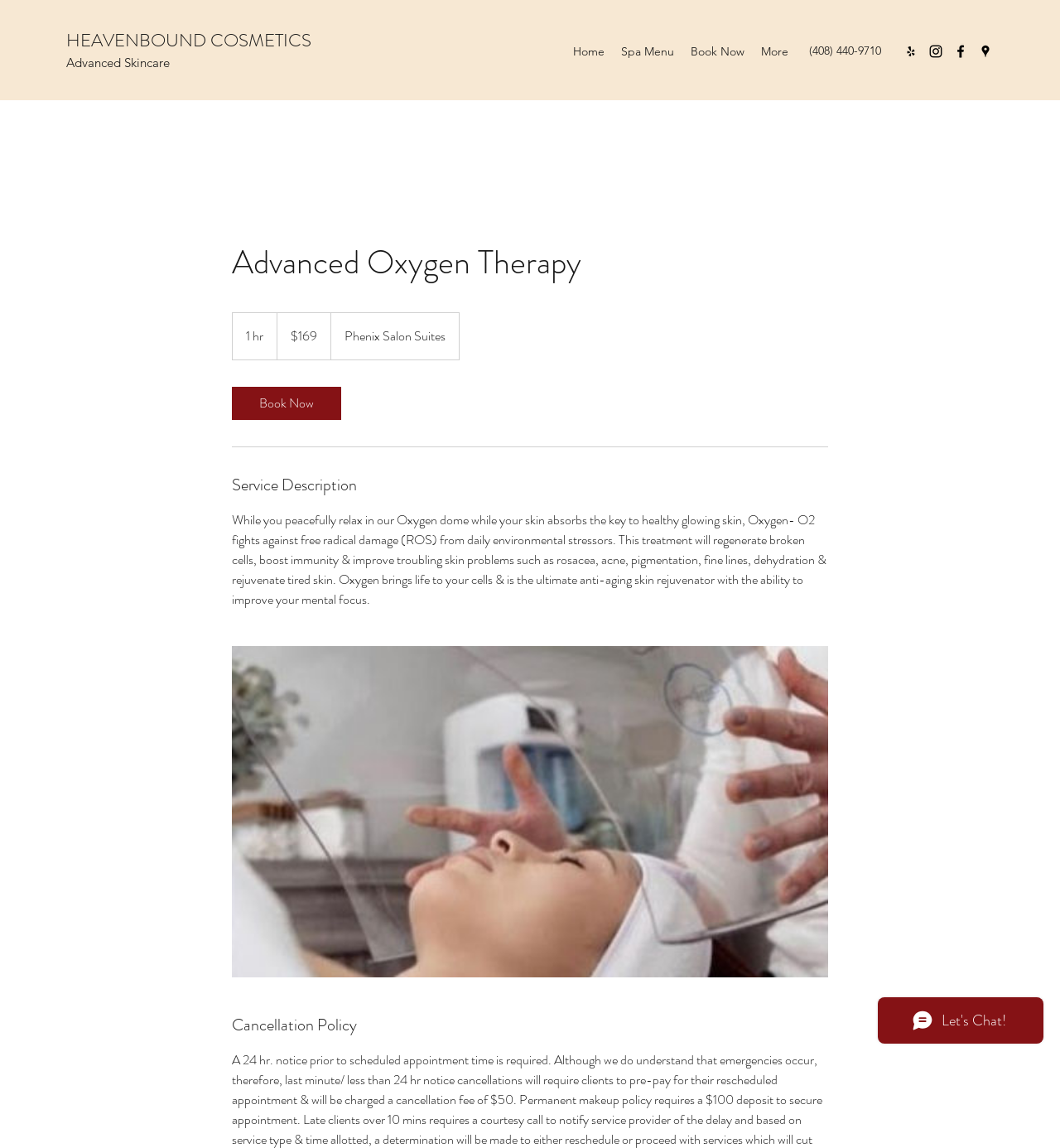Identify the bounding box coordinates of the area you need to click to perform the following instruction: "Book now for the oxygen therapy".

[0.219, 0.337, 0.322, 0.366]